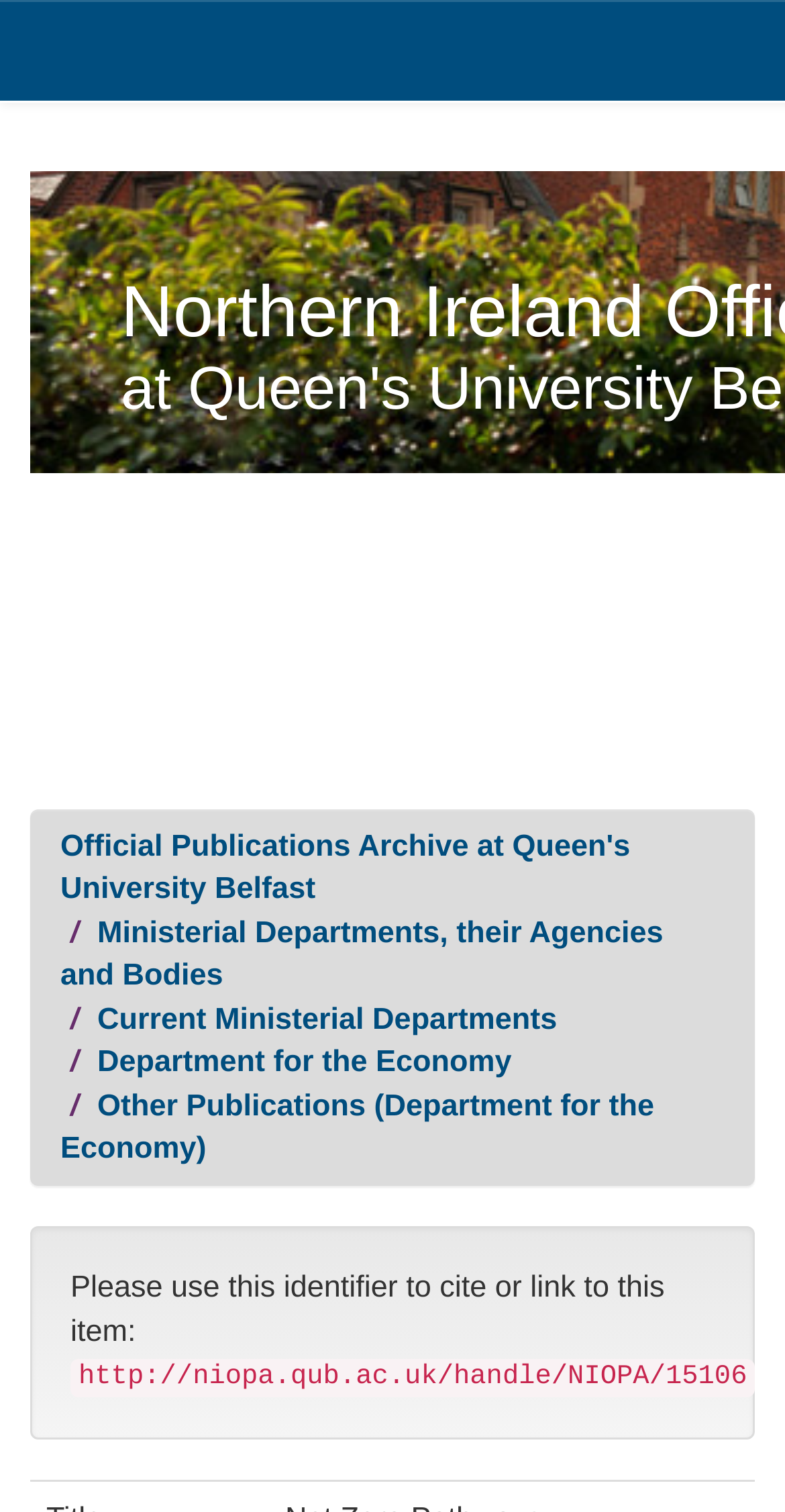What is the identifier to cite or link to this item?
Please answer the question with a detailed and comprehensive explanation.

The question asks for the identifier to cite or link to this item, which can be found in the StaticText element with the description 'http://niopa.qub.ac.uk/handle/NIOPA/15106'. This element is located below the text 'Please use this identifier to cite or link to this item:'.